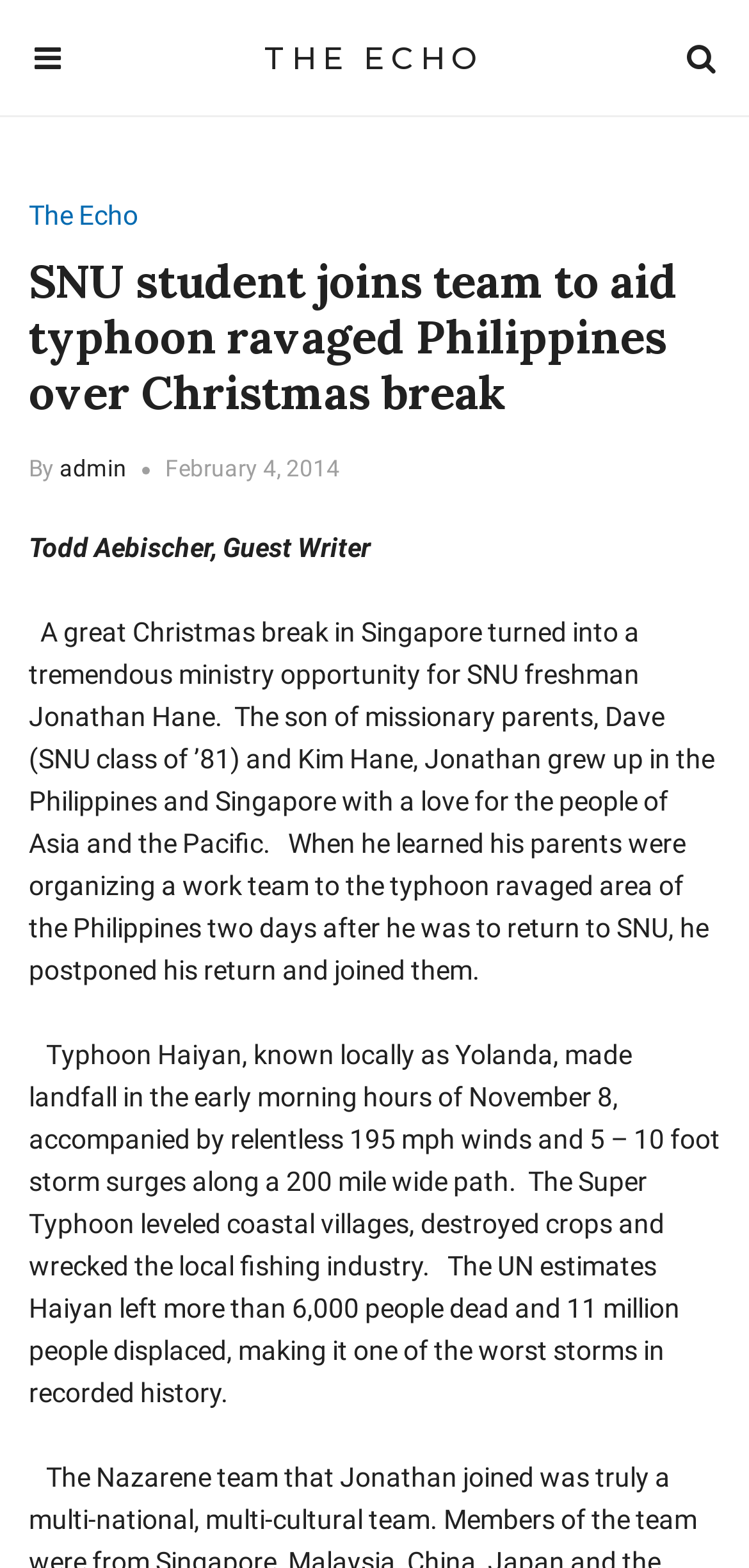Reply to the question with a single word or phrase:
How many people were displaced by Typhoon Haiyan?

11 million